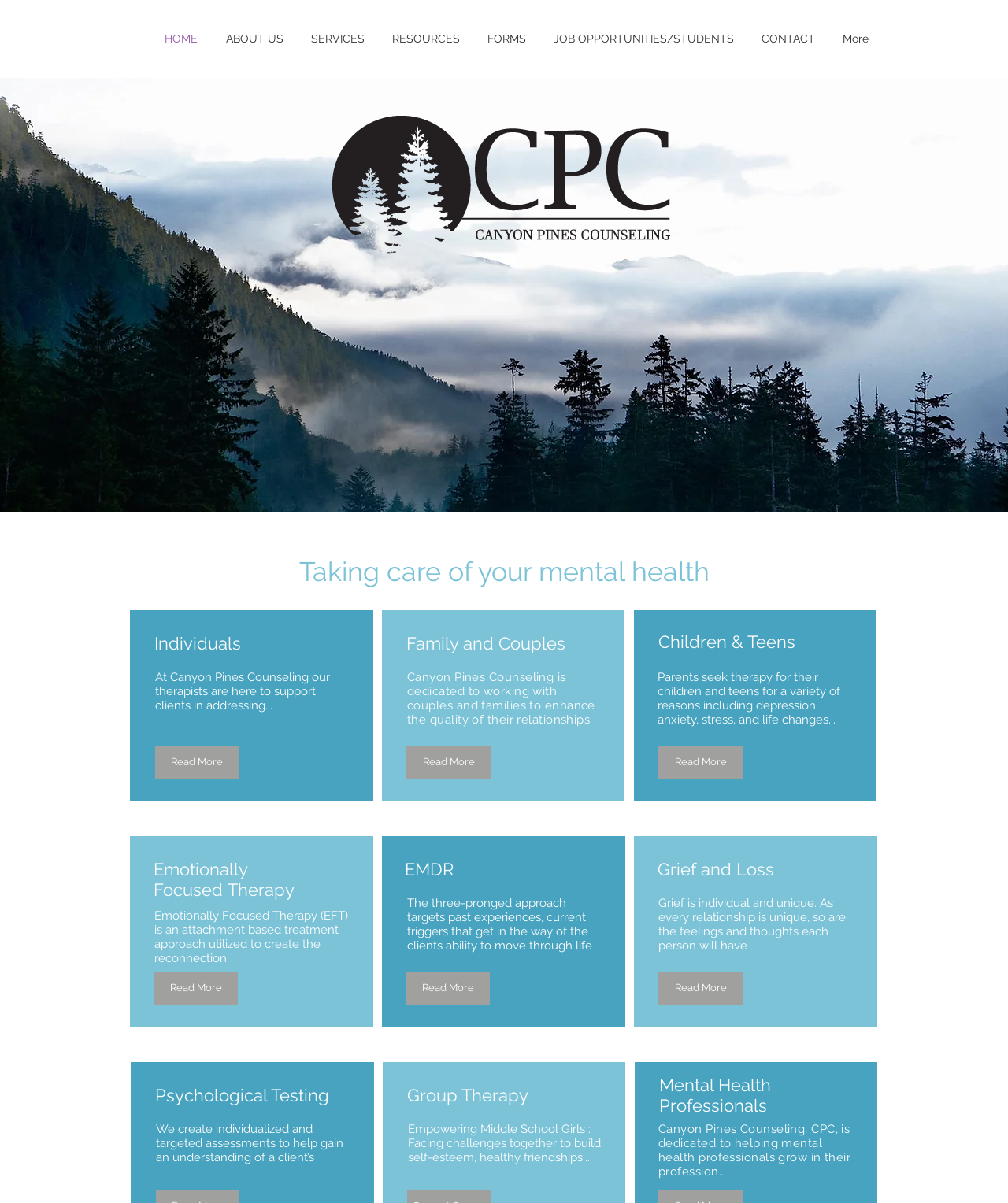Identify the bounding box coordinates for the UI element that matches this description: "Read More".

[0.653, 0.808, 0.737, 0.835]